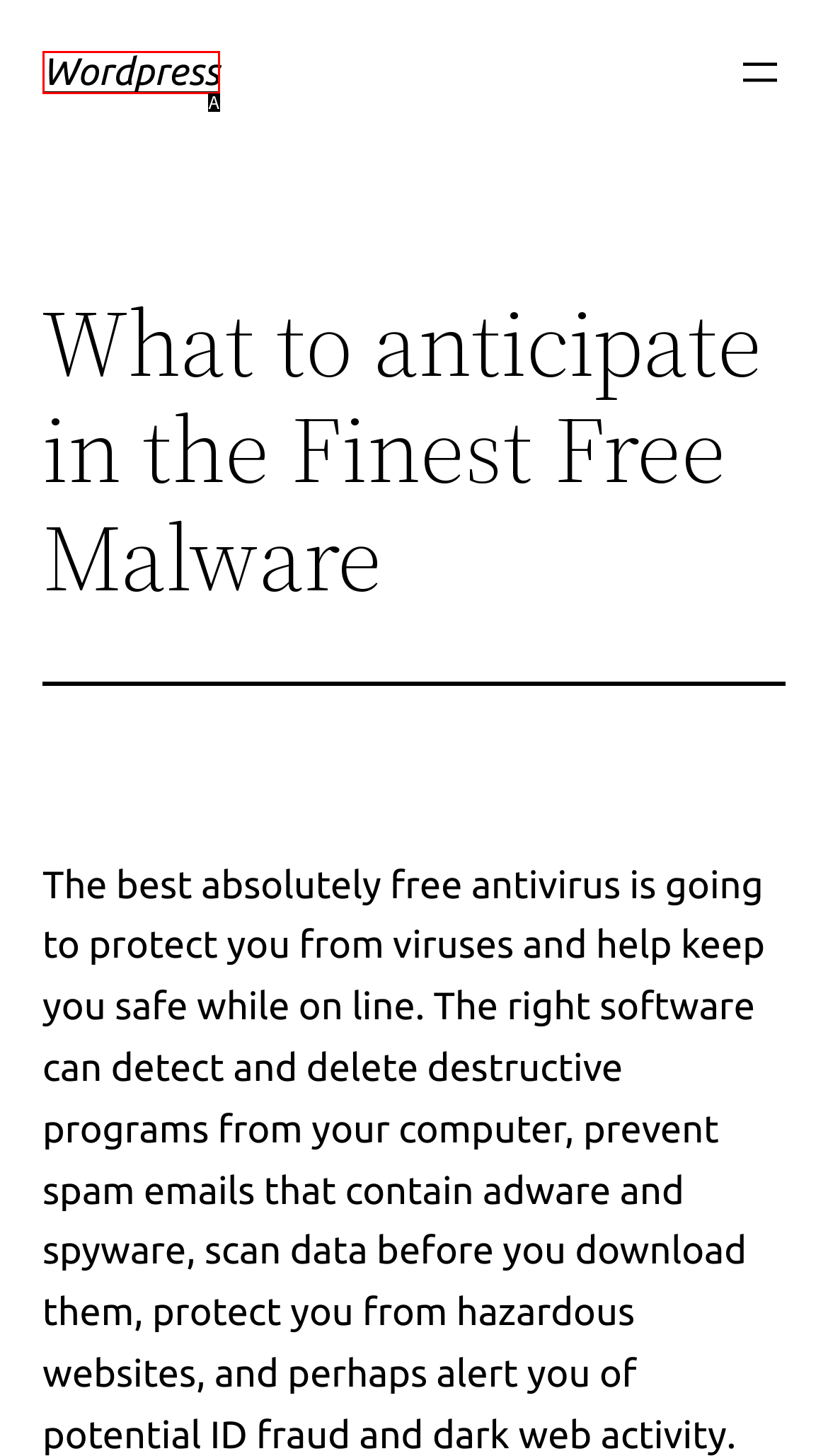With the description: Wordpress, find the option that corresponds most closely and answer with its letter directly.

A